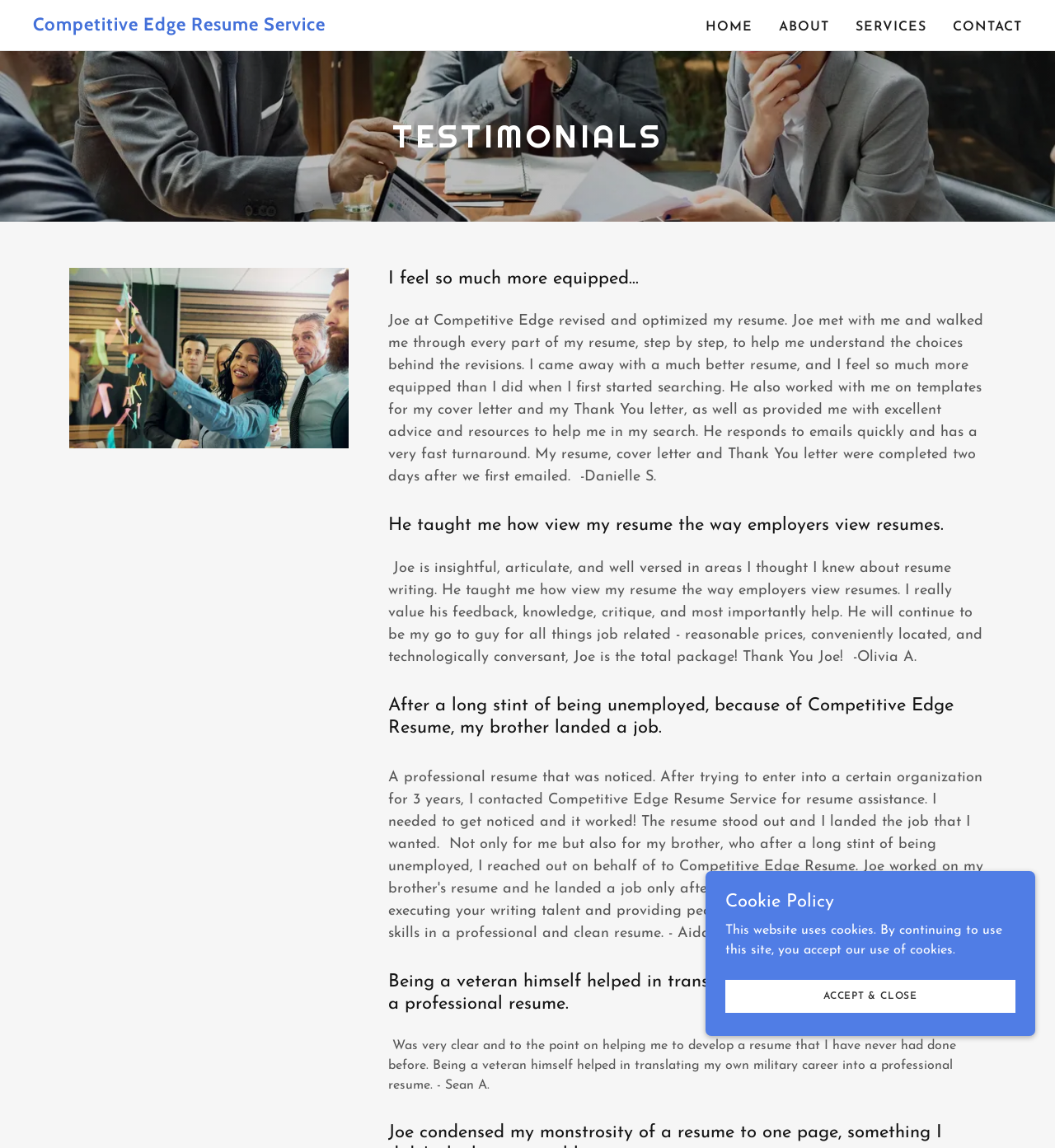Please provide a brief answer to the following inquiry using a single word or phrase:
What is the name of the resume service?

Competitive Edge Resume Service